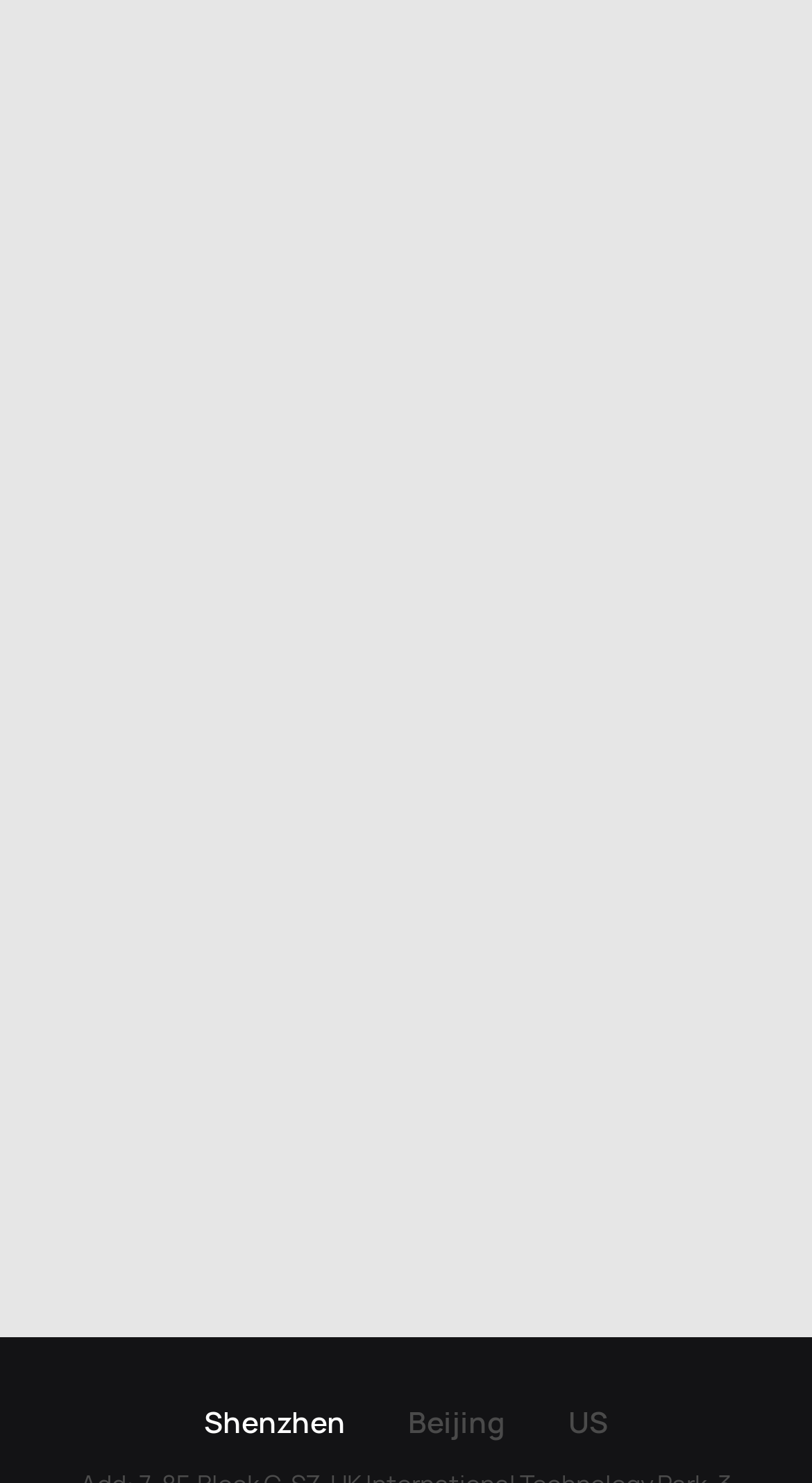What is the title of the first article?
Answer the question in a detailed and comprehensive manner.

I found the first link element with the text 'DeepRoute IO Platform Unveiled at Beijing Auto Show, Featuring End-to-End Smart-Driving Model' and extracted the main title from it.